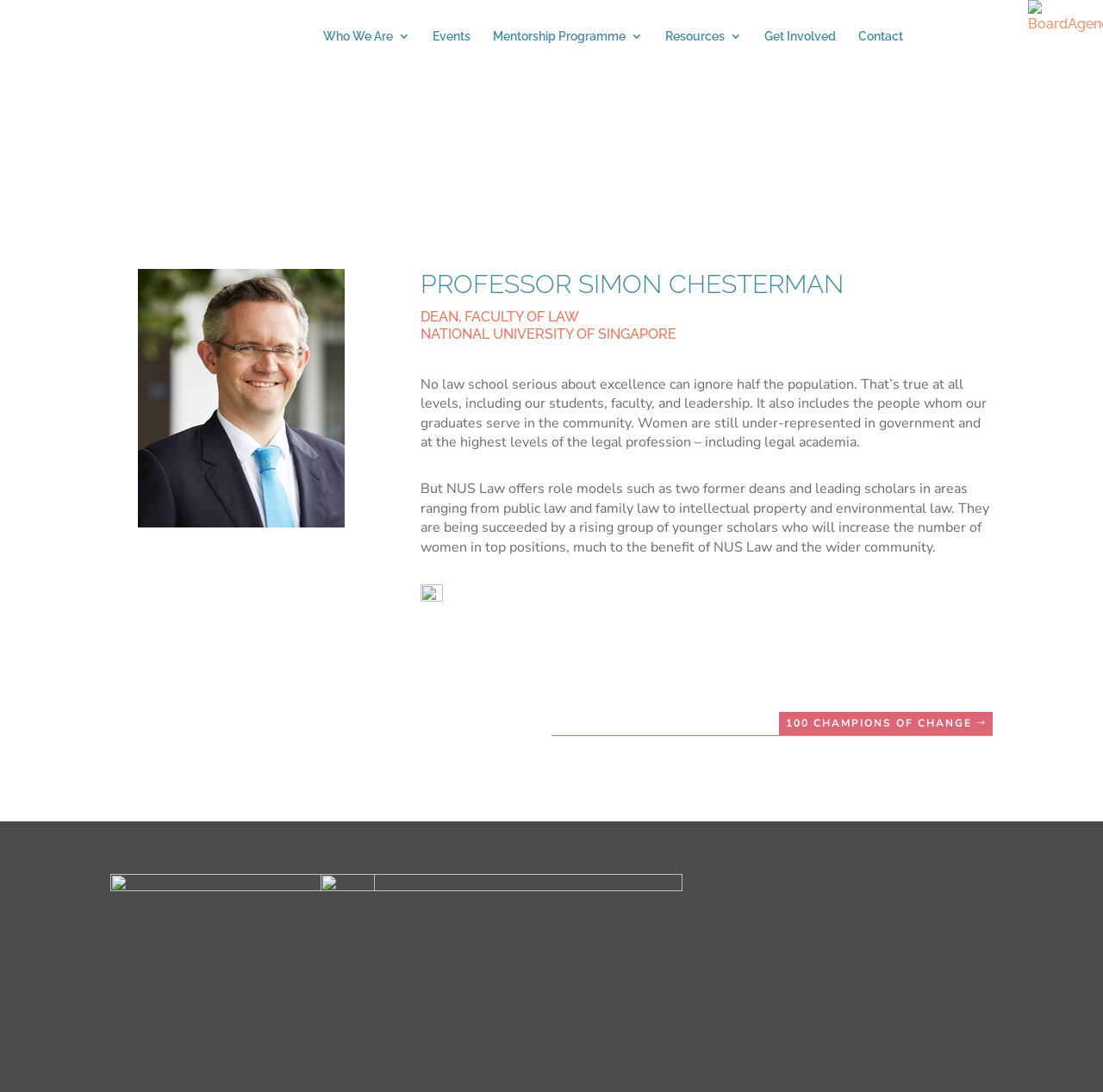Please locate and generate the primary heading on this webpage.

100 Champions of Change